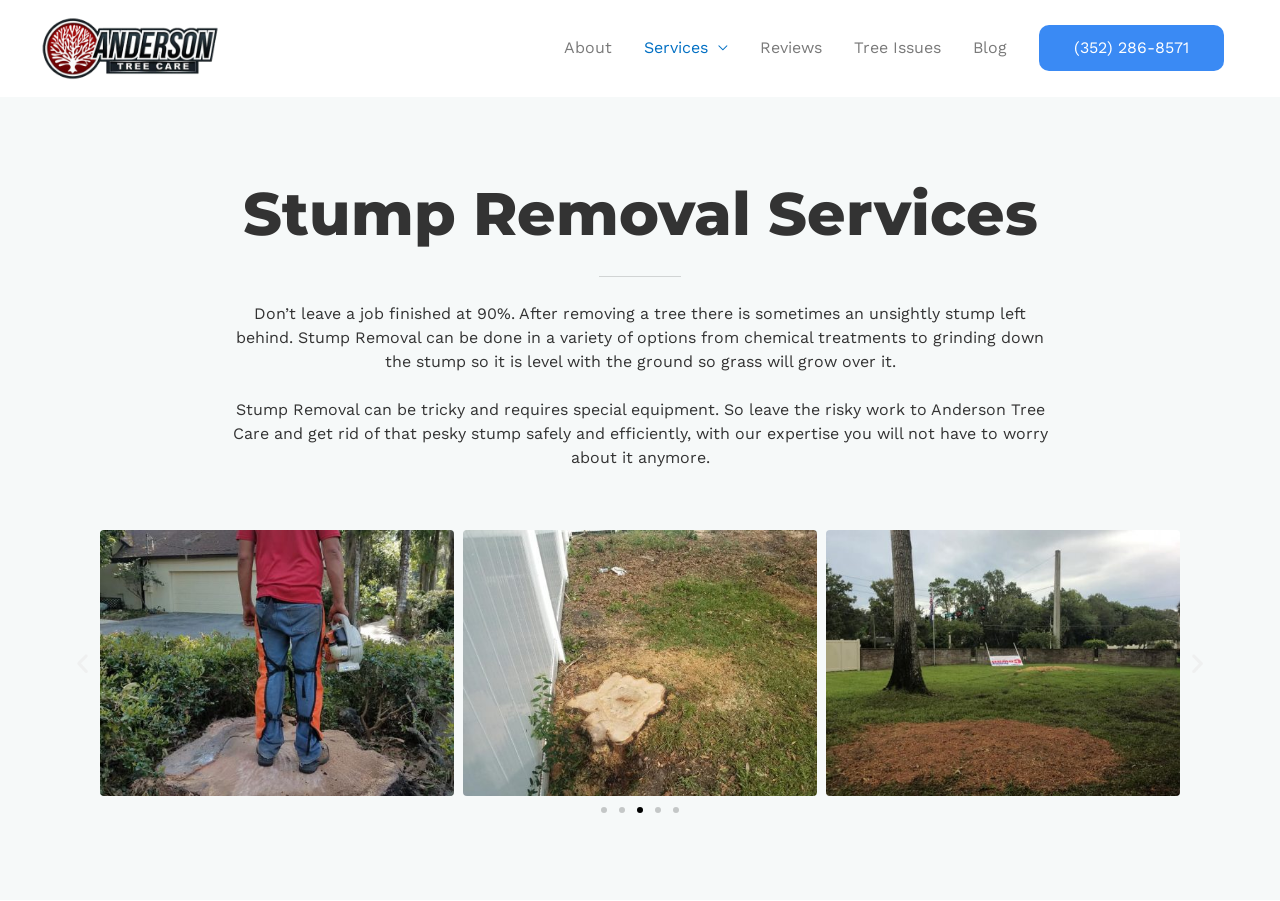Pinpoint the bounding box coordinates of the clickable area necessary to execute the following instruction: "Click the 'About' link". The coordinates should be given as four float numbers between 0 and 1, namely [left, top, right, bottom].

[0.428, 0.018, 0.491, 0.089]